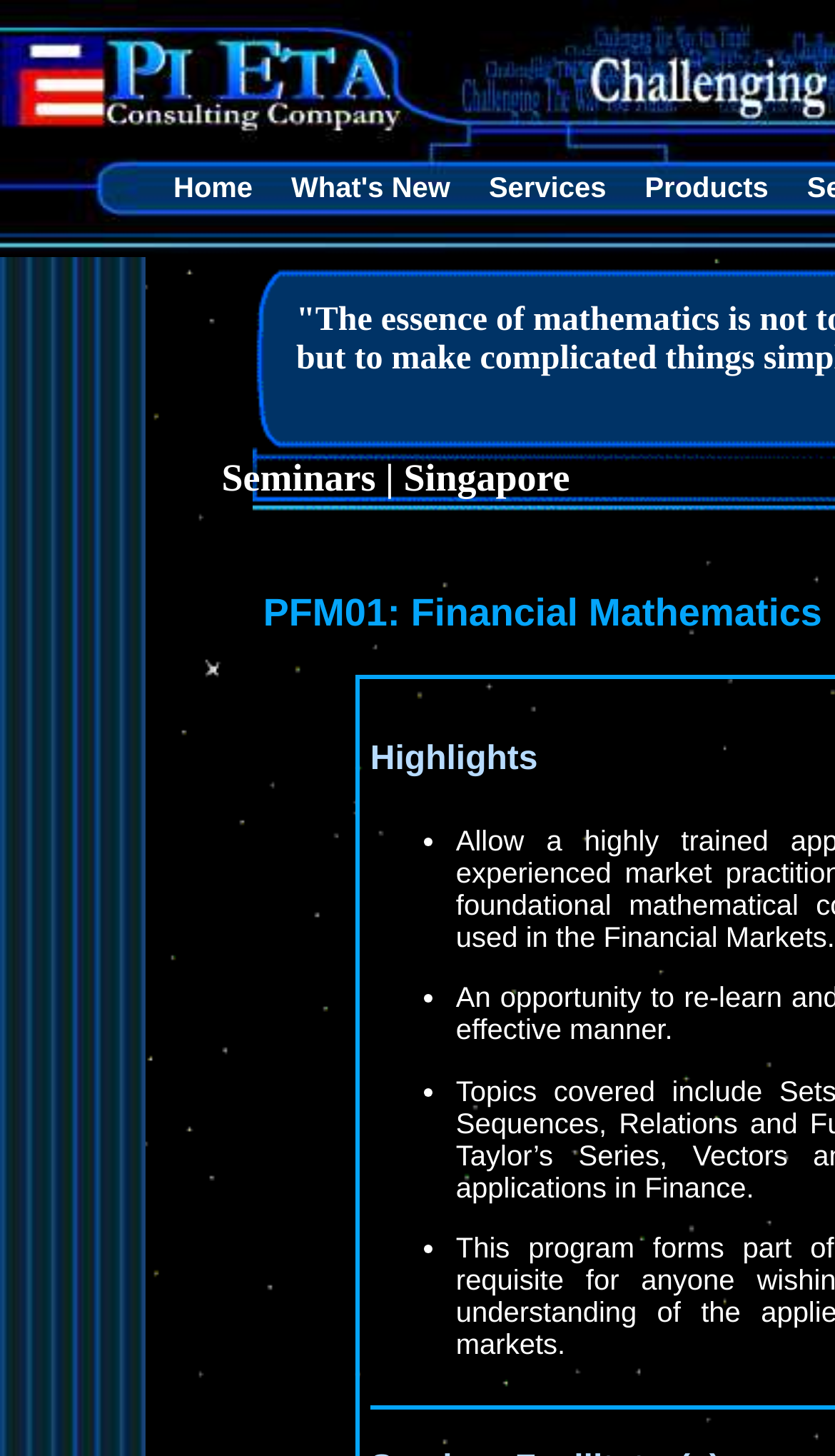Locate the bounding box coordinates of the UI element described by: "What's New". The bounding box coordinates should consist of four float numbers between 0 and 1, i.e., [left, top, right, bottom].

[0.341, 0.117, 0.578, 0.139]